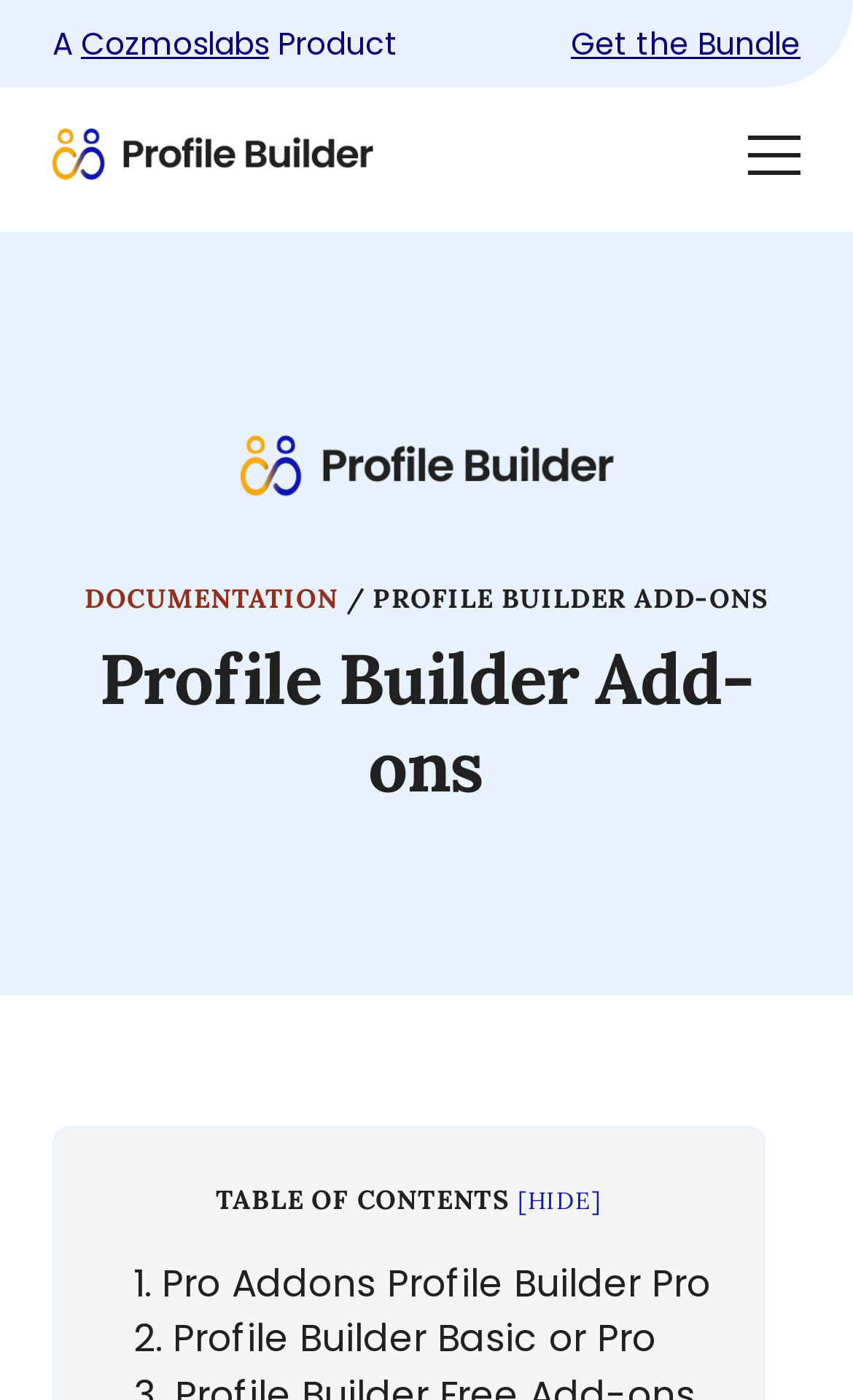Give a concise answer using one word or a phrase to the following question:
What is the name of the documentation section?

DOCUMENTATION